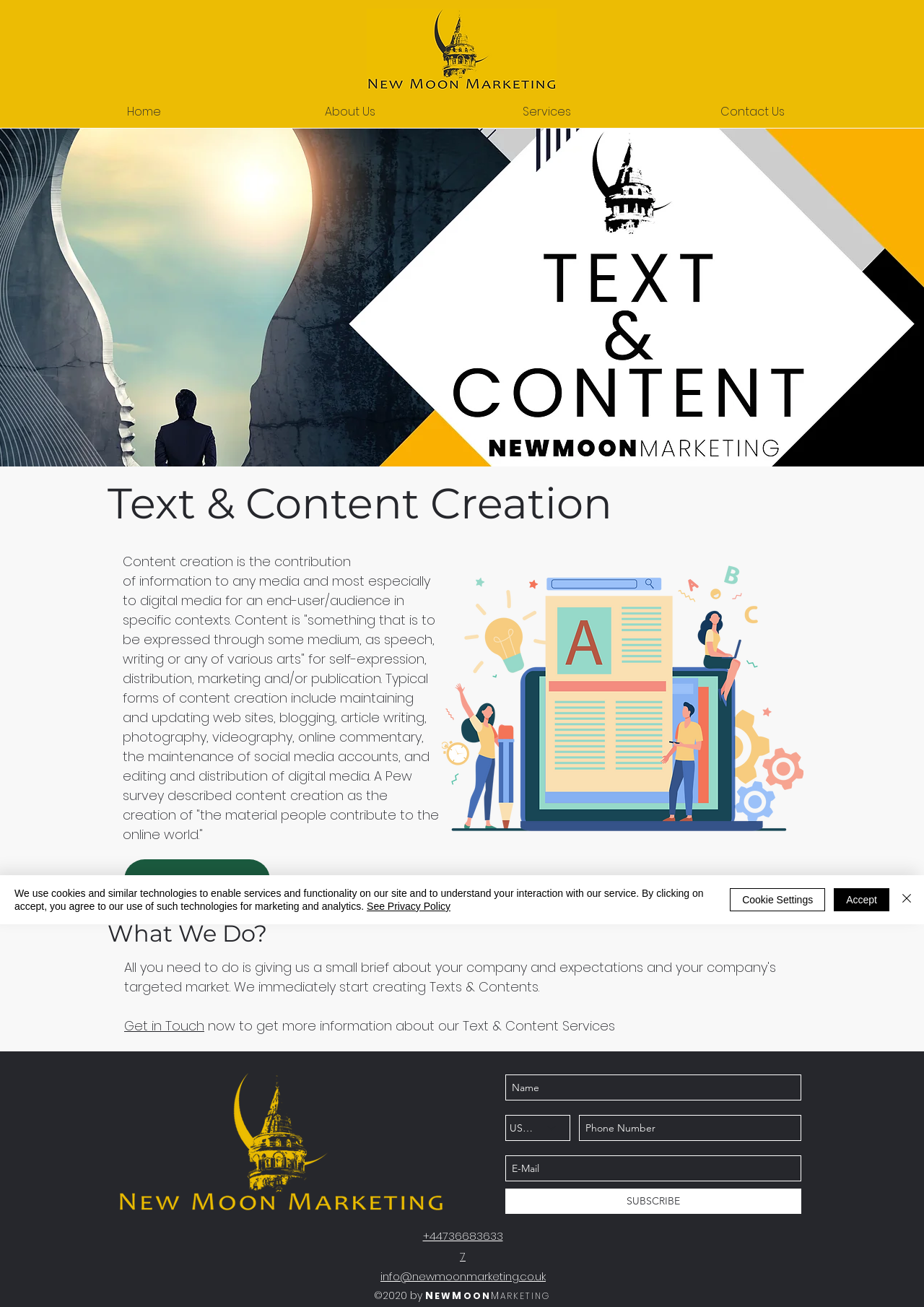Answer the question using only a single word or phrase: 
What is the main service offered by New Moon Marketing?

Text & Content Creation